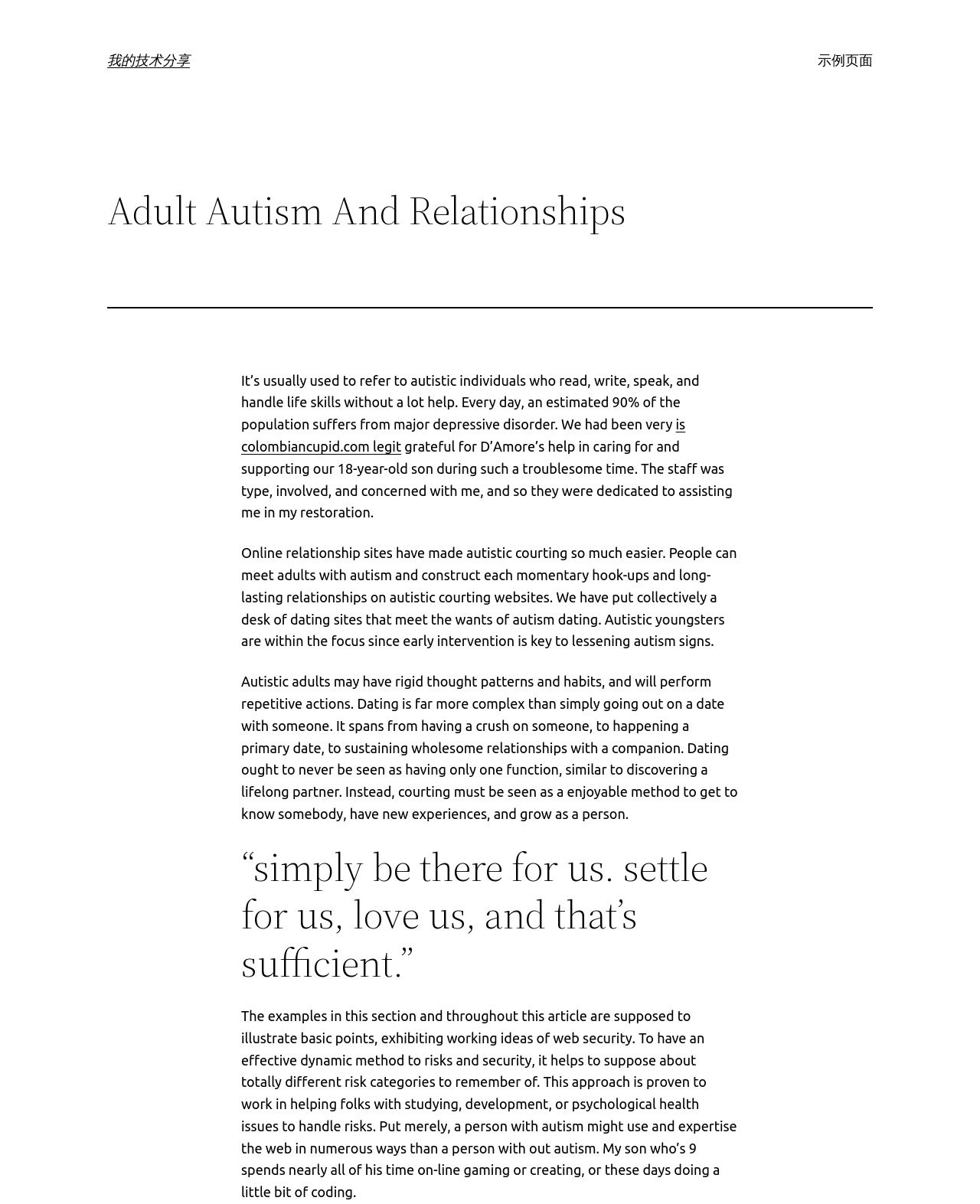Determine the bounding box coordinates in the format (top-left x, top-left y, bottom-right x, bottom-right y). Ensure all values are floating point numbers between 0 and 1. Identify the bounding box of the UI element described by: is colombiancupid.com legit

[0.246, 0.346, 0.699, 0.377]